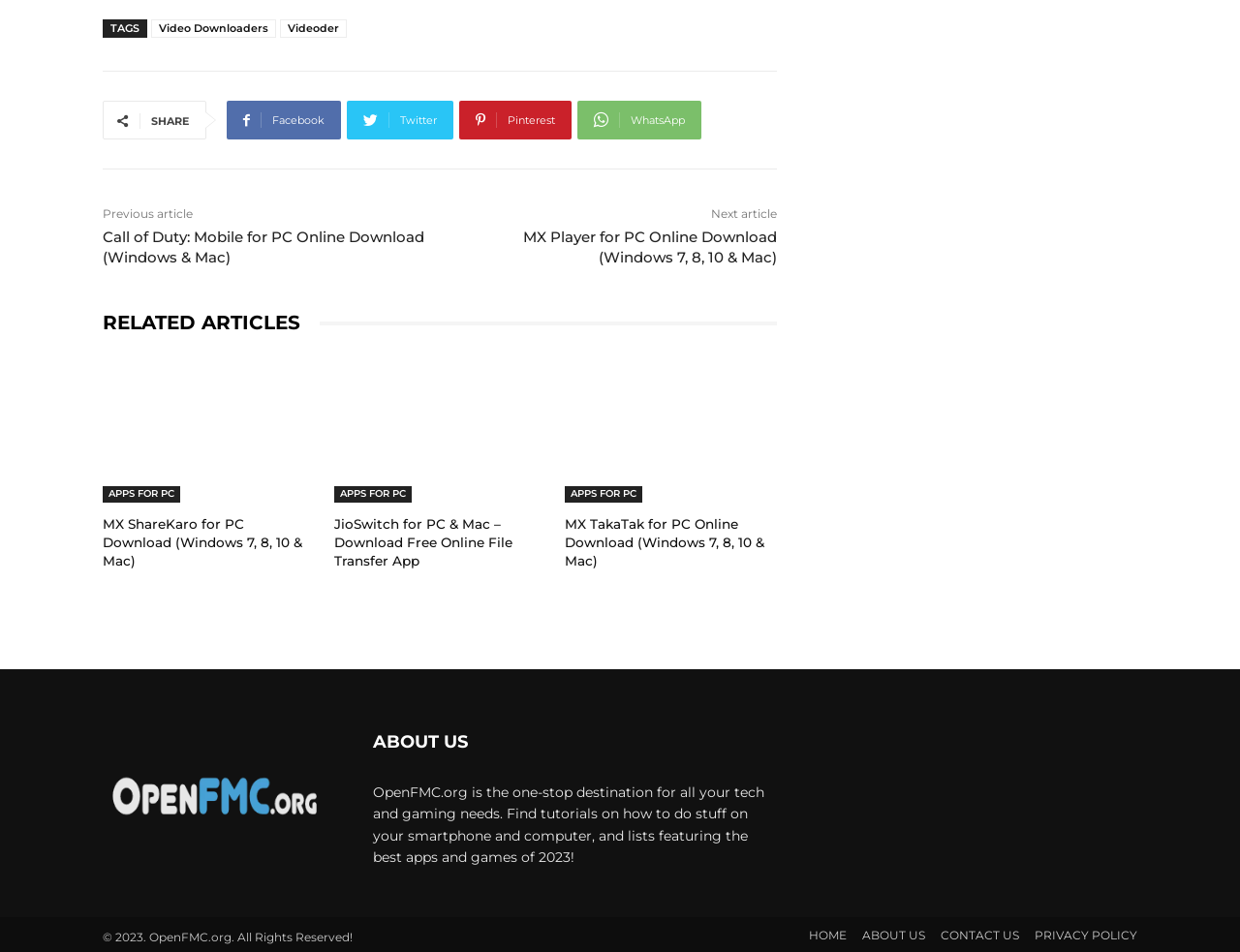Determine the bounding box coordinates of the element that should be clicked to execute the following command: "Go to ABOUT US page".

[0.301, 0.768, 0.377, 0.786]